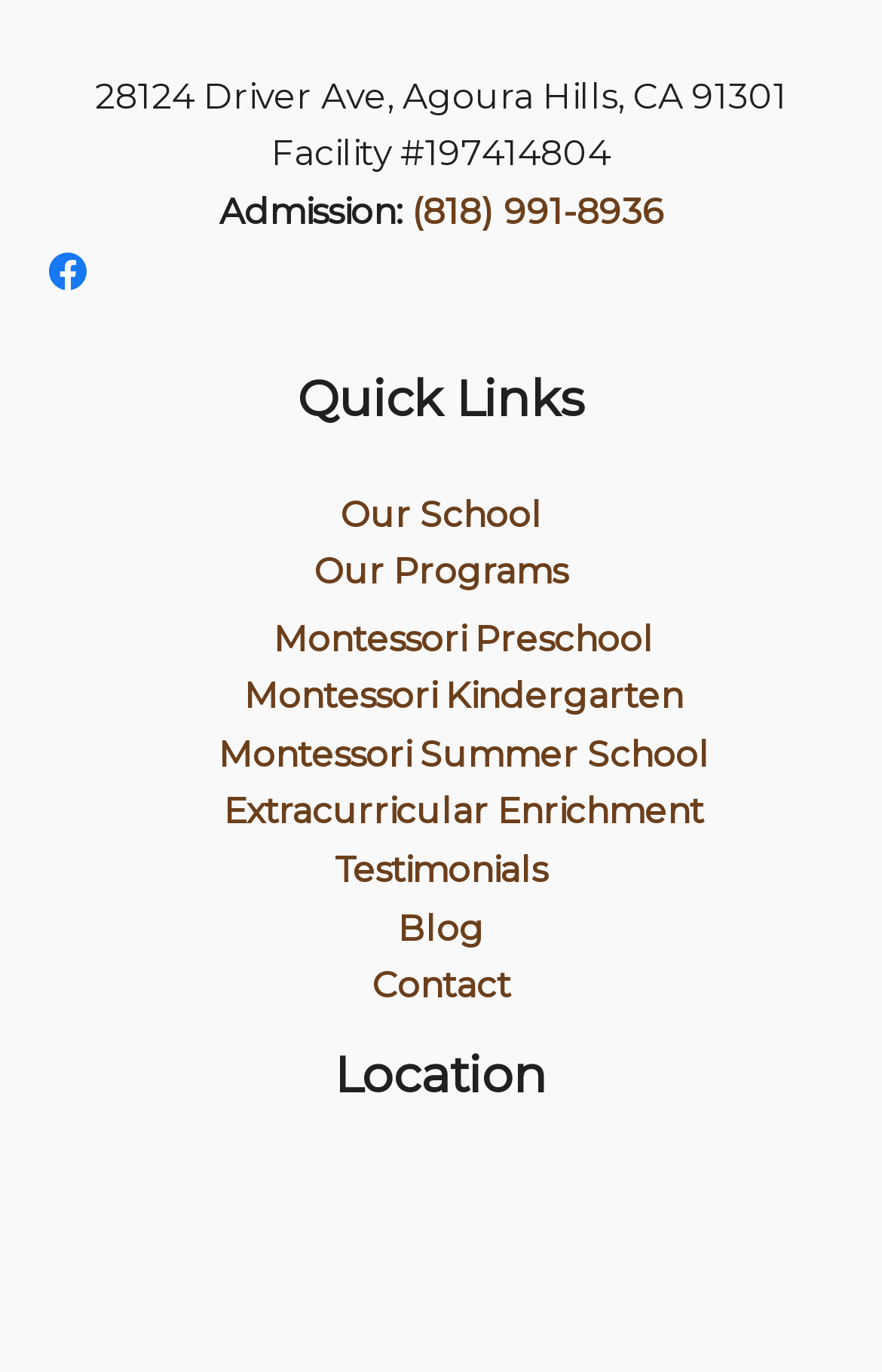Please determine the bounding box coordinates for the element that should be clicked to follow these instructions: "Contact the facility".

[0.422, 0.702, 0.578, 0.734]